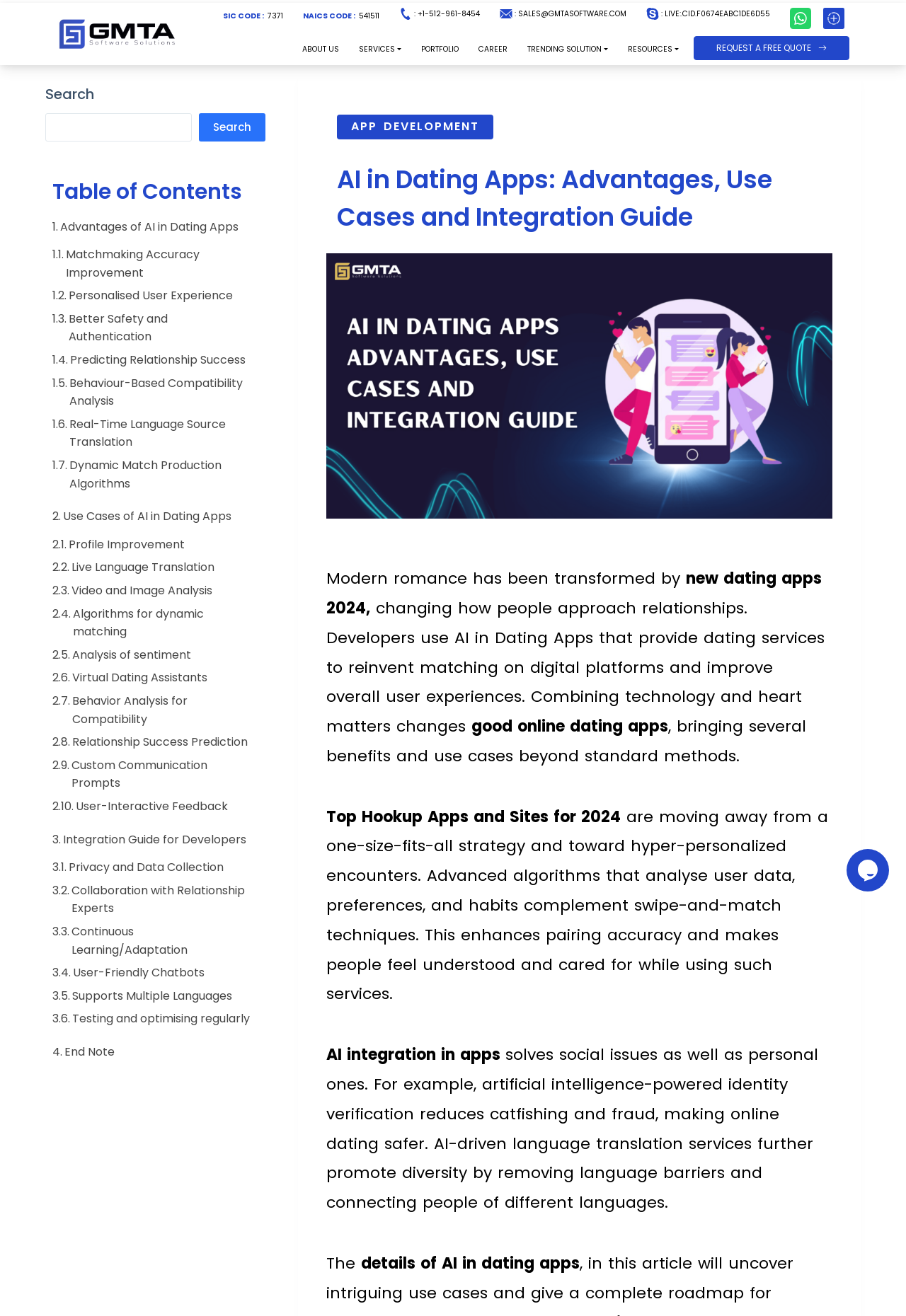Please determine the bounding box of the UI element that matches this description: Continuous Learning/Adaptation. The coordinates should be given as (top-left x, top-left y, bottom-right x, bottom-right y), with all values between 0 and 1.

[0.058, 0.701, 0.277, 0.729]